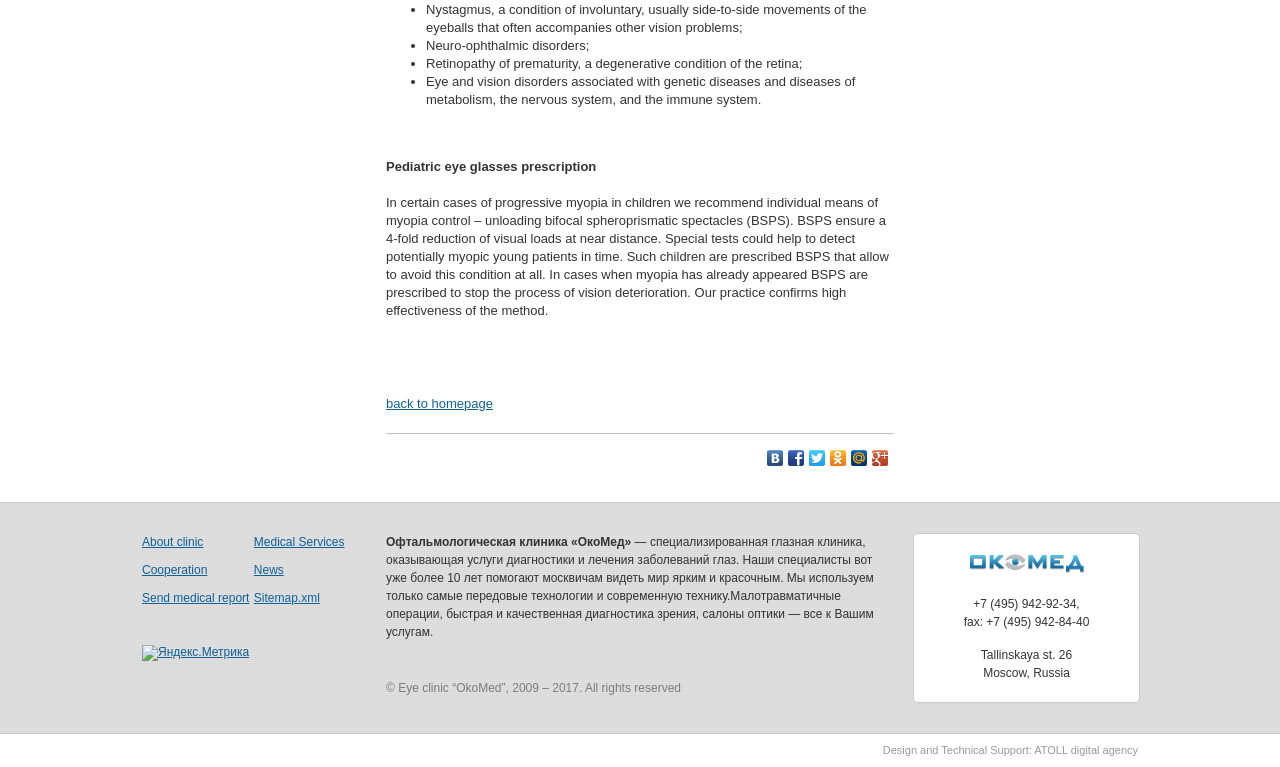Determine the bounding box coordinates (top-left x, top-left y, bottom-right x, bottom-right y) of the UI element described in the following text: back to homepage

[0.302, 0.516, 0.385, 0.536]